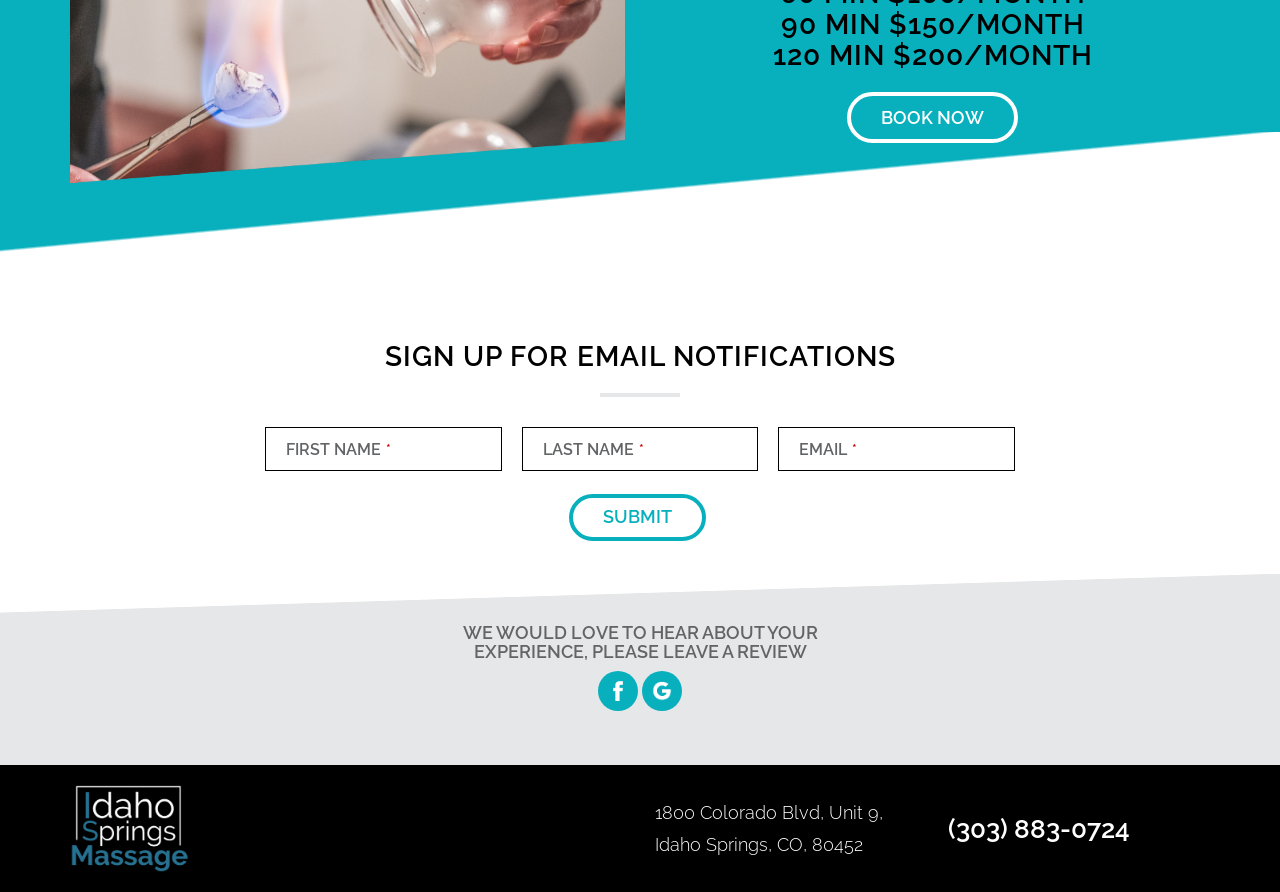Identify the bounding box for the described UI element: "input value="https://www.gizmotimes.com/smartphones/android/asus-zenfone-5-zenfone-5z-launched-smart-ai-dual-lens/26207" value="https://www.gizmotimes.com/smartphones/android/asus-zenfone-5-zenfone-5z-launched-smart-ai-dual-lens/26207"".

None